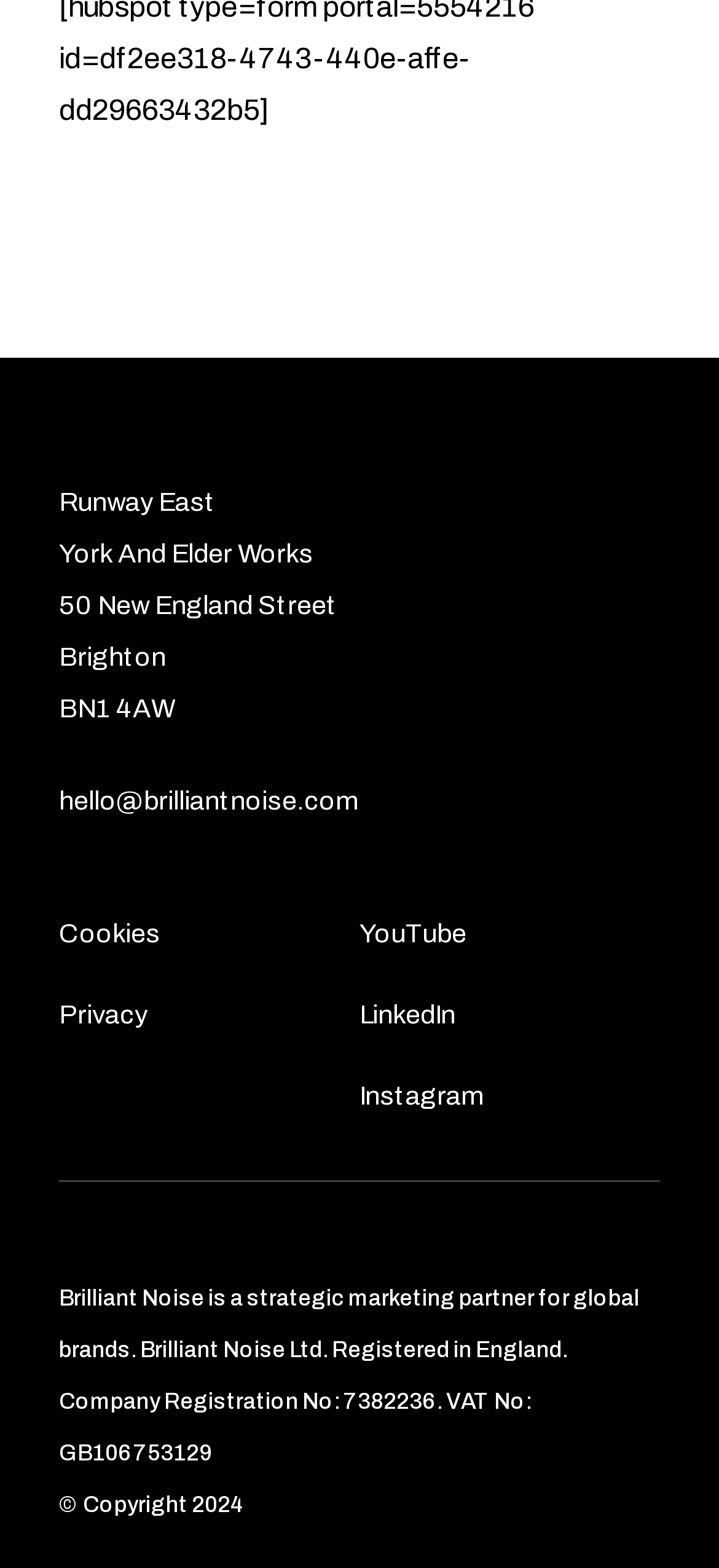Please provide a brief answer to the following inquiry using a single word or phrase:
What is the company's registration number?

7382236